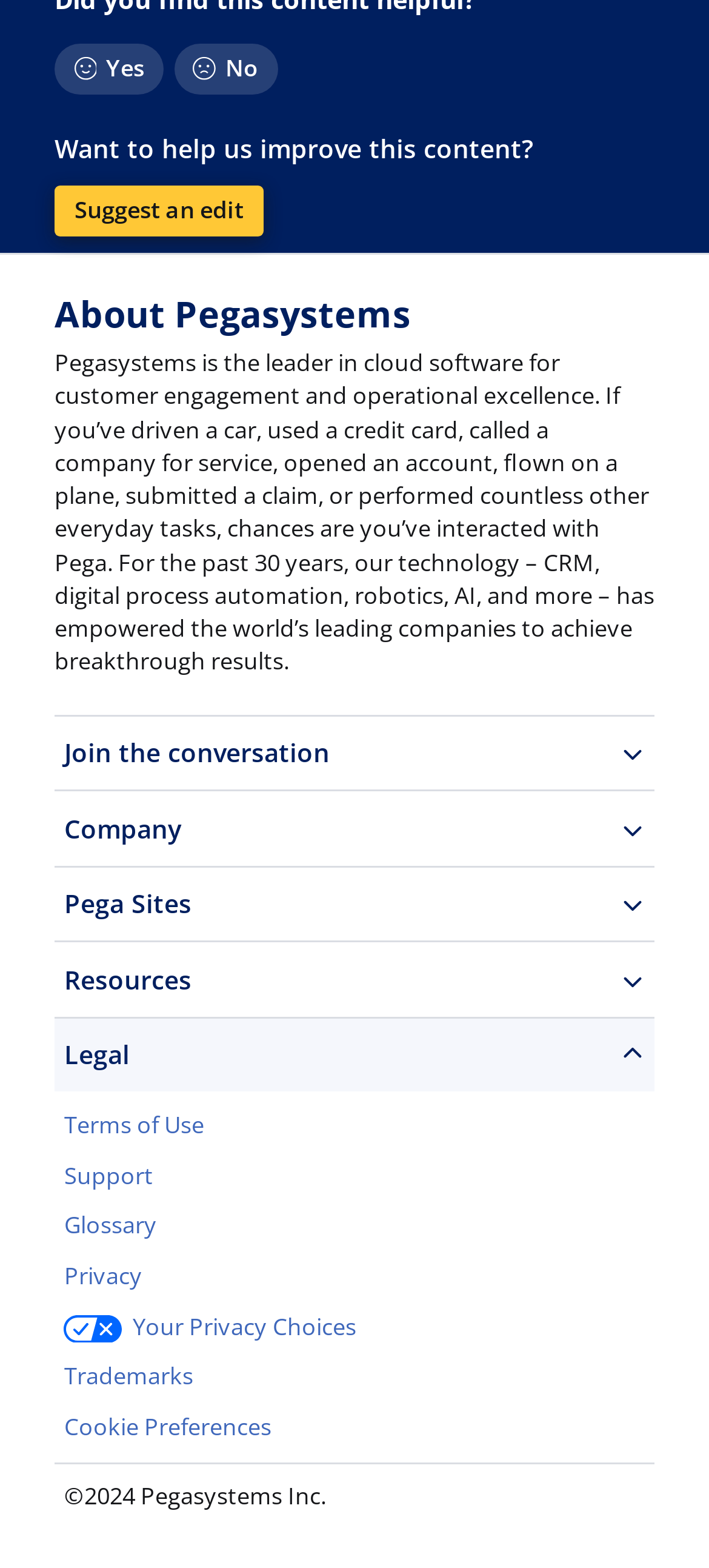Pinpoint the bounding box coordinates of the element that must be clicked to accomplish the following instruction: "Click Yes". The coordinates should be in the format of four float numbers between 0 and 1, i.e., [left, top, right, bottom].

[0.077, 0.028, 0.231, 0.06]